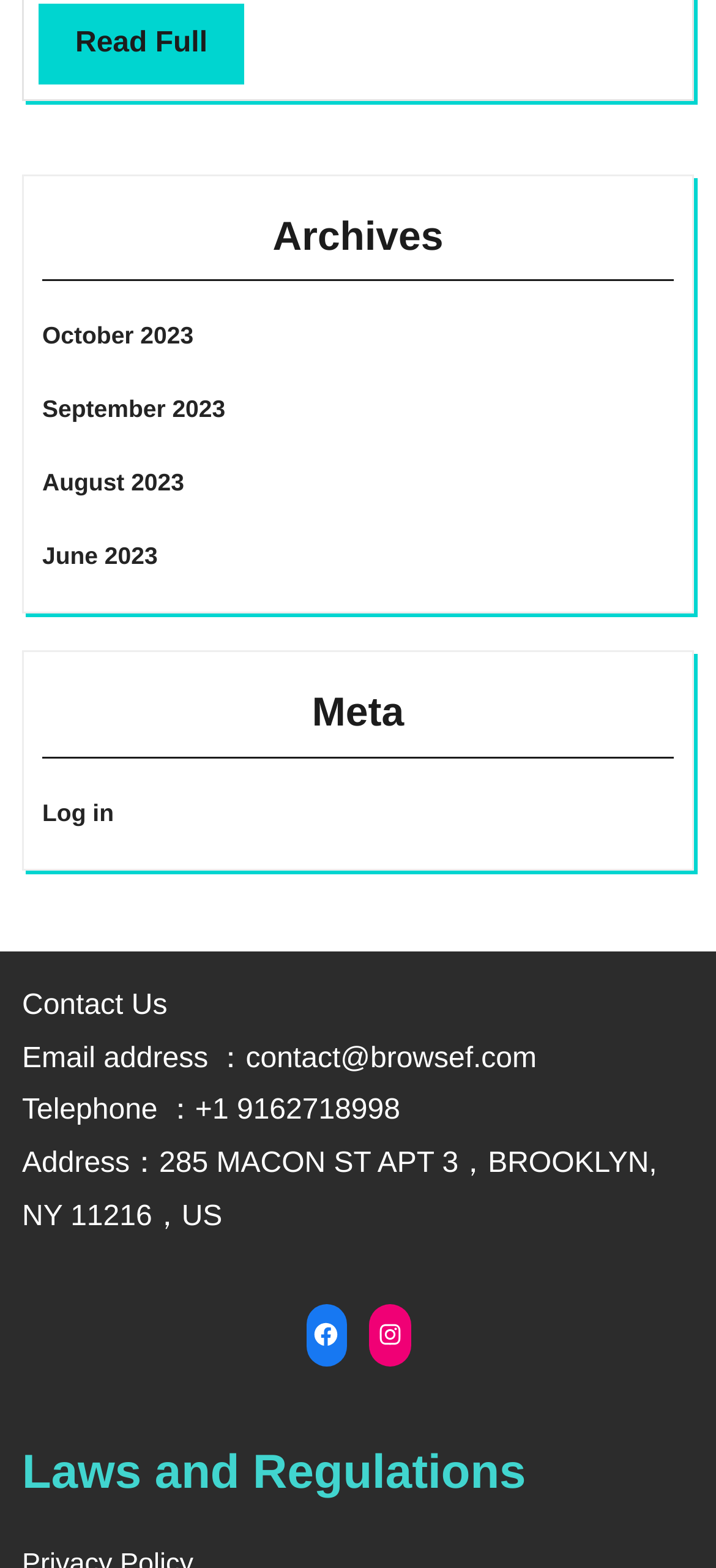Please identify the bounding box coordinates of the clickable element to fulfill the following instruction: "View archives for October 2023". The coordinates should be four float numbers between 0 and 1, i.e., [left, top, right, bottom].

[0.059, 0.205, 0.27, 0.223]